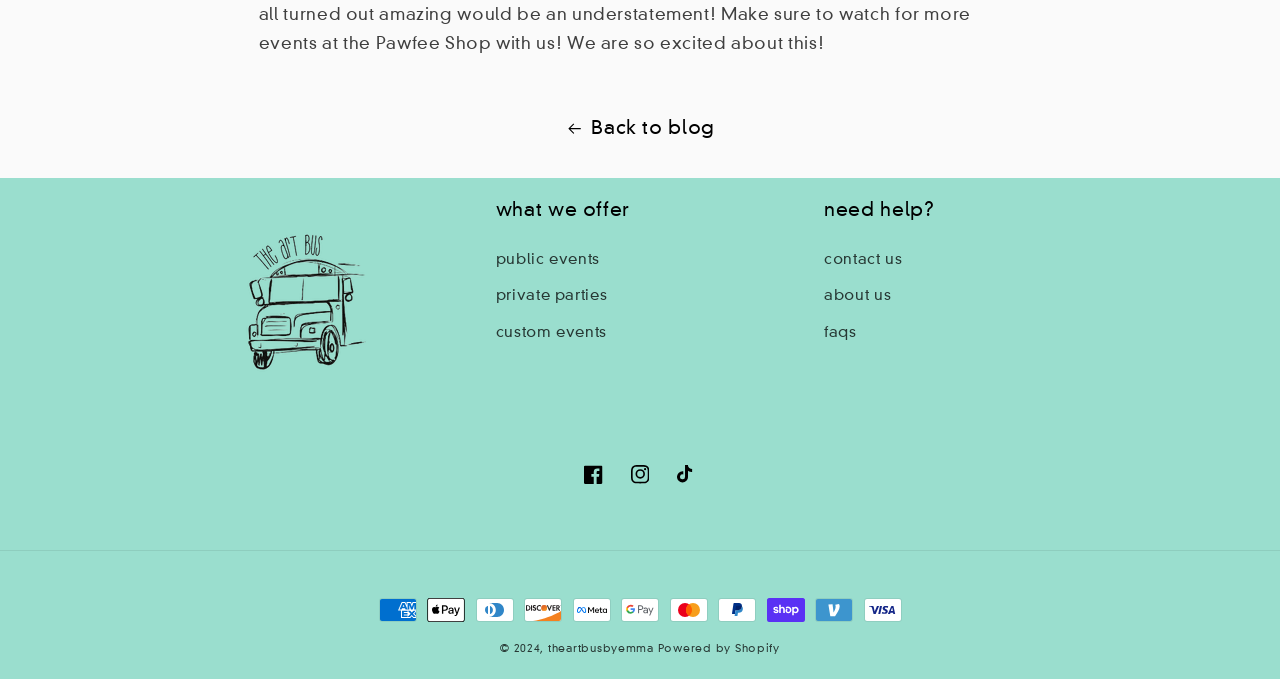Given the description of a UI element: "Home", identify the bounding box coordinates of the matching element in the webpage screenshot.

None